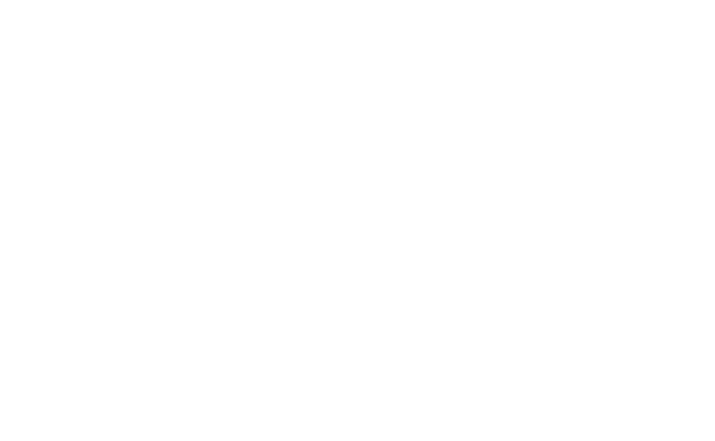Provide a brief response to the question below using a single word or phrase: 
What is the purpose of the icon?

Call to action